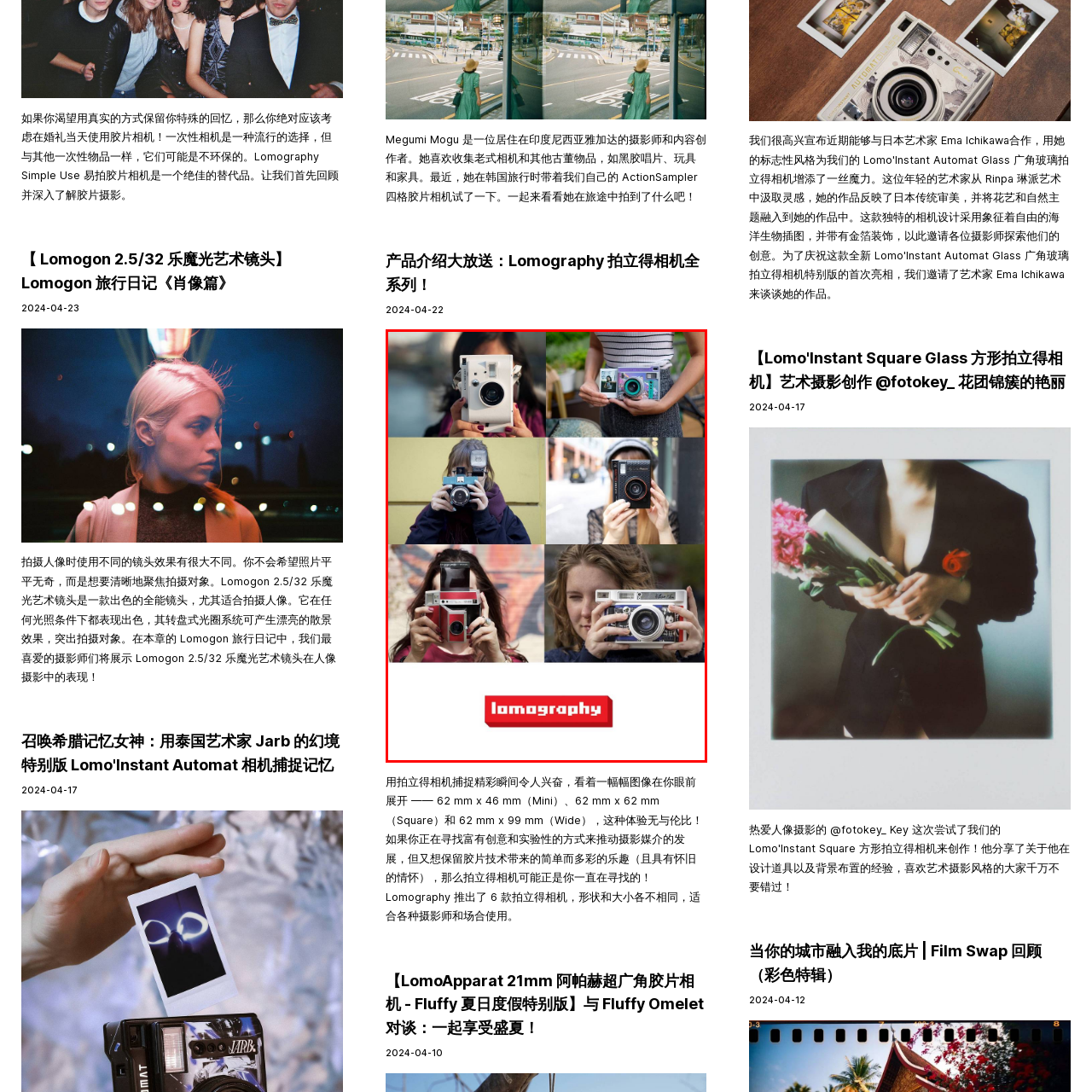Please provide a comprehensive description of the image highlighted by the red bounding box.

The image showcases a vibrant collage of six individuals, each holding a different model of Lomography cameras, illustrating the adventurous spirit of analog photography. This captivating visual highlights the diversity in Lomography's offerings, from instant cameras to vintage-style models, appealing to a wide range of photography enthusiasts. 

At the top, two individuals stand outdoors, confidently brandishing their cameras, emphasizing the joy of capturing real moments in scenic surroundings. The middle row features a close-up of two users, one brandishing a retro style camera and the other an instant model, showcasing the brand's connection to nostalgia and contemporary trends. The lower row features two more enthusiasts, reinforcing the community aspect of film photography with smiles and ready-to-shoot postures.

Below this engaging collection of passionate photographers, the bold logo of "Lomography" is prominently displayed, symbolizing the brand's commitment to fostering creativity and innovative experiences in the world of film photography. This image encapsulates the excitement of capturing memories through various Lomography cameras, making it a perfect representation of their product launch.